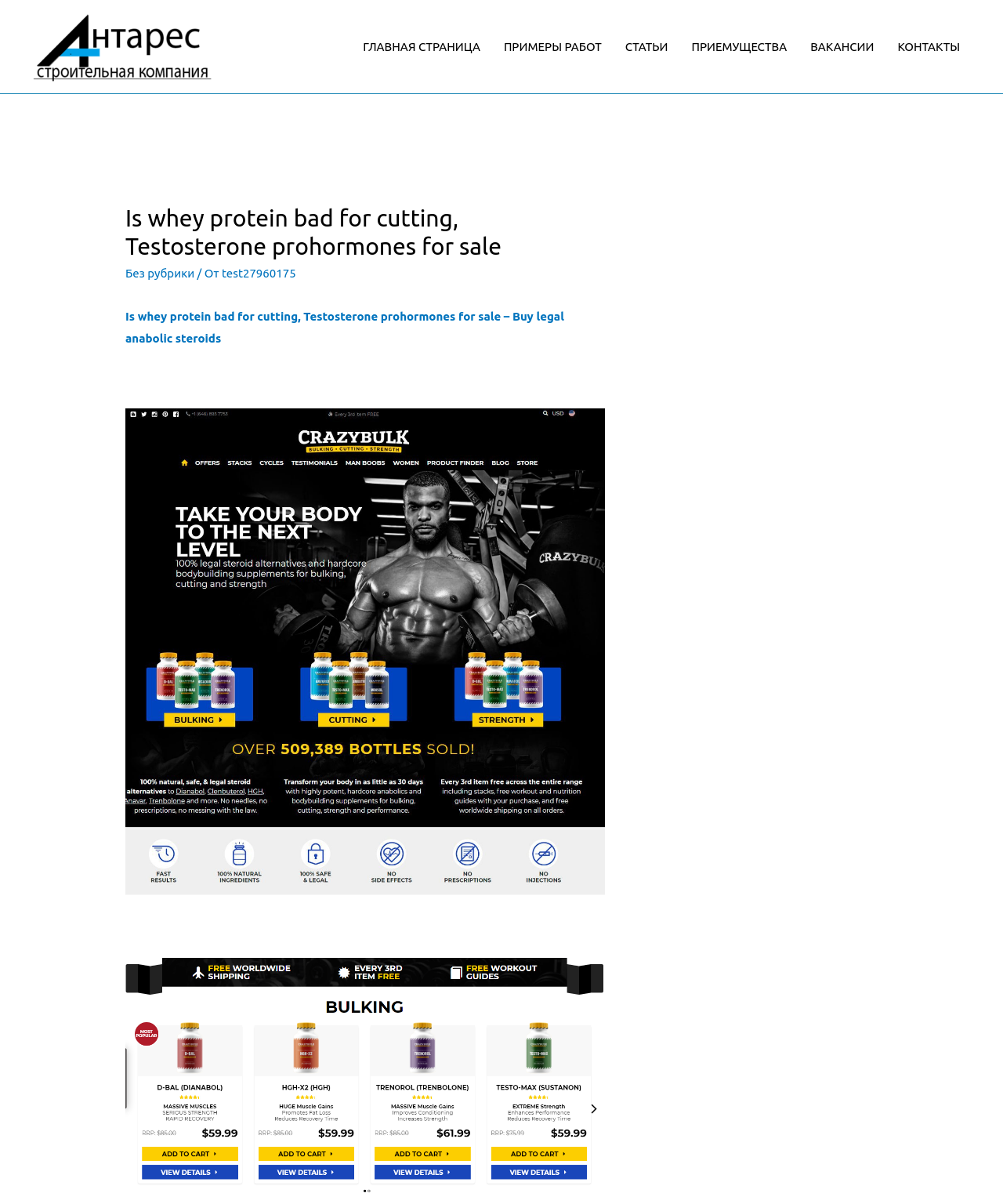Please identify the bounding box coordinates of the element on the webpage that should be clicked to follow this instruction: "Read more about 'Monthly meetings'". The bounding box coordinates should be given as four float numbers between 0 and 1, formatted as [left, top, right, bottom].

None